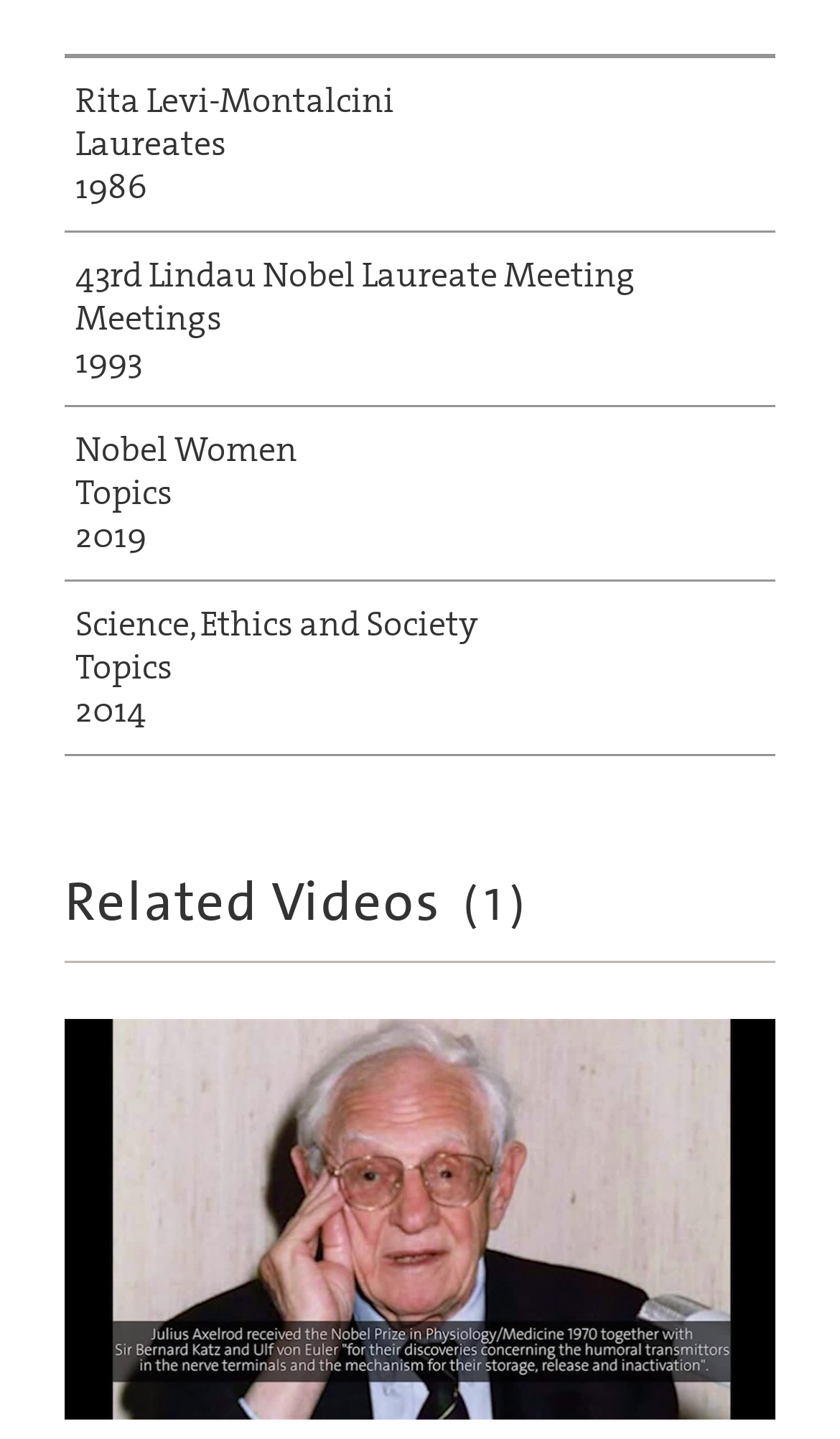Using the element description: "Click to reveal", determine the bounding box coordinates. The coordinates should be in the format [left, top, right, bottom], with values between 0 and 1.

None